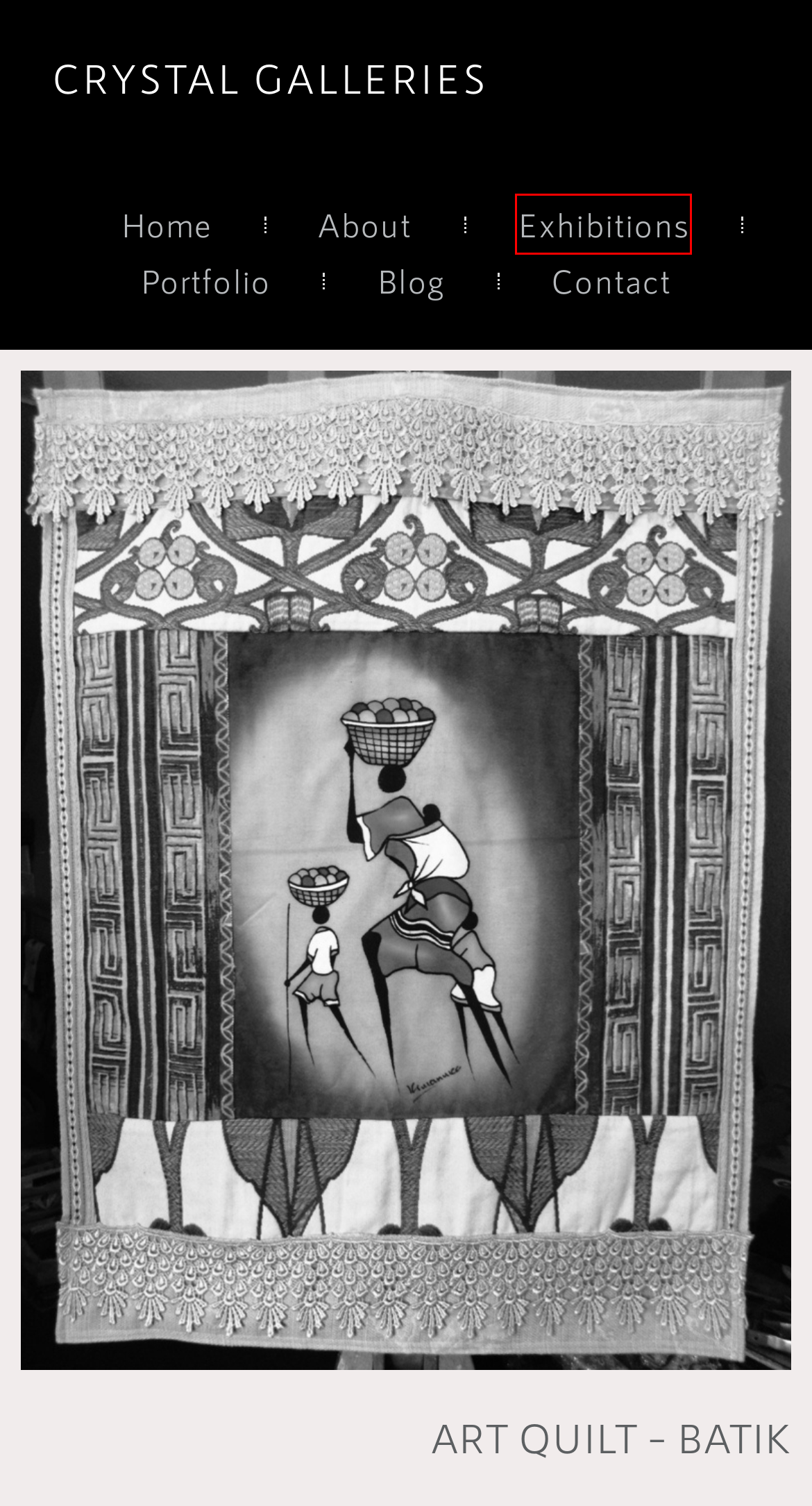Look at the screenshot of a webpage, where a red bounding box highlights an element. Select the best description that matches the new webpage after clicking the highlighted element. Here are the candidates:
A. Art Quilt – Mandala Maze – Crystal Galleries
B. About – Crystal Galleries
C. Jasper Jiggle – Crystal Galleries
D. Contact – Crystal Galleries
E. Crystal Galleries – Personal Portfolio for Teresa Maria
F. Exhibitions – Crystal Galleries
G. Blog – Crystal Galleries
H. Art Portfolio – Crystal Galleries

F